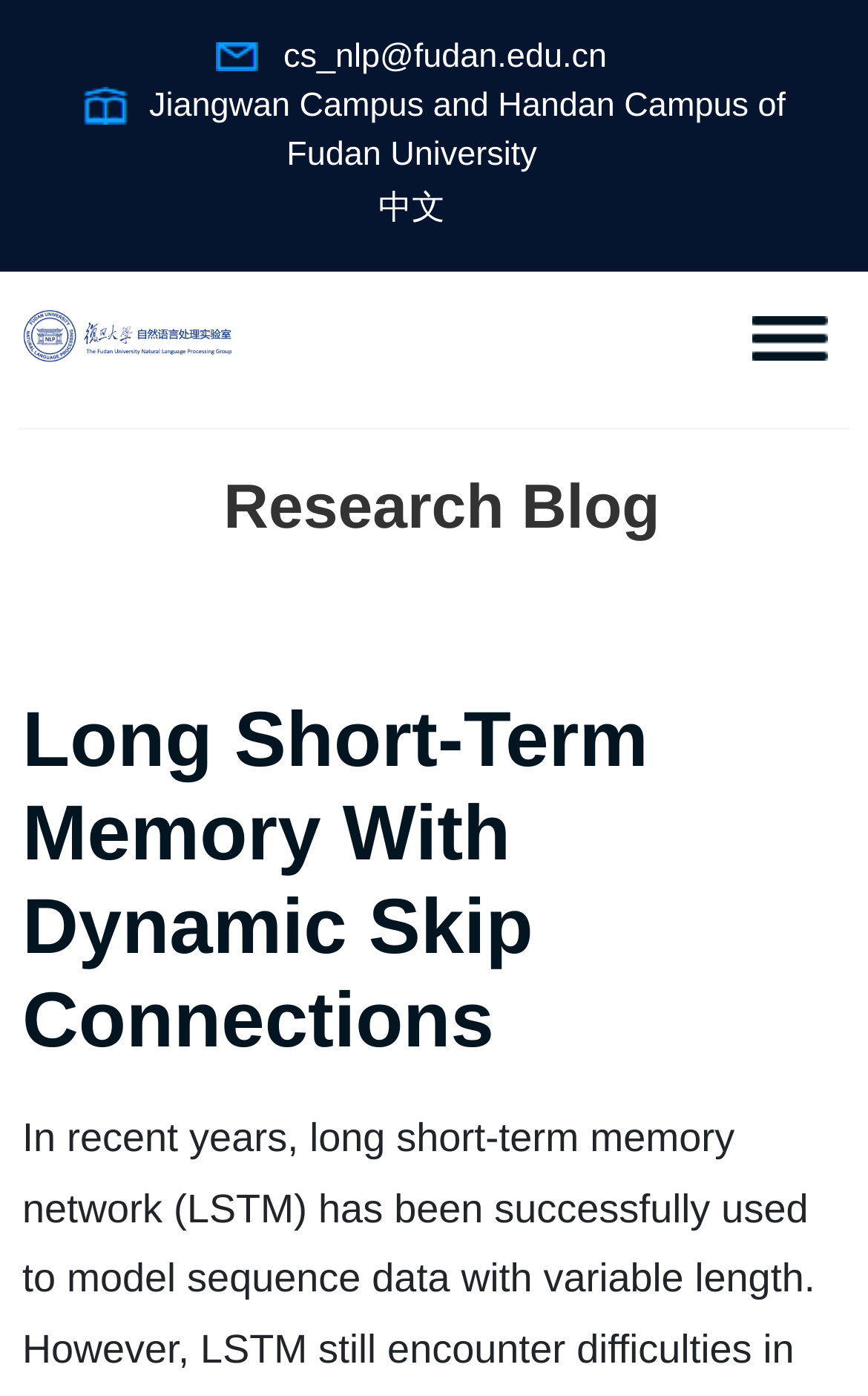Present a detailed account of what is displayed on the webpage.

The webpage is titled "Research Blog" and appears to be a blog or research-focused website. At the top left, there is a link to "cs_nlp@fudan.edu.cn" and another link to "Jiangwan Campus and Handan Campus of Fudan University" positioned to its right. Below these links, there is a link to "中文" (which means "Chinese" in English) and a link to "返回复旦大学自然语言处理实验室英文版首页" (which means "Return to the English homepage of Fudan University's Natural Language Processing Laboratory") accompanied by an image.

To the right of these links, there is a heading titled "导航" (which means "Navigation" in English), followed by another link. Above the main content area, there is a prominent heading that reads "Research Blog". The main content area is dominated by a heading titled "Long Short-Term Memory With Dynamic Skip Connections", which suggests that the webpage is discussing a research topic related to natural language processing or machine learning.